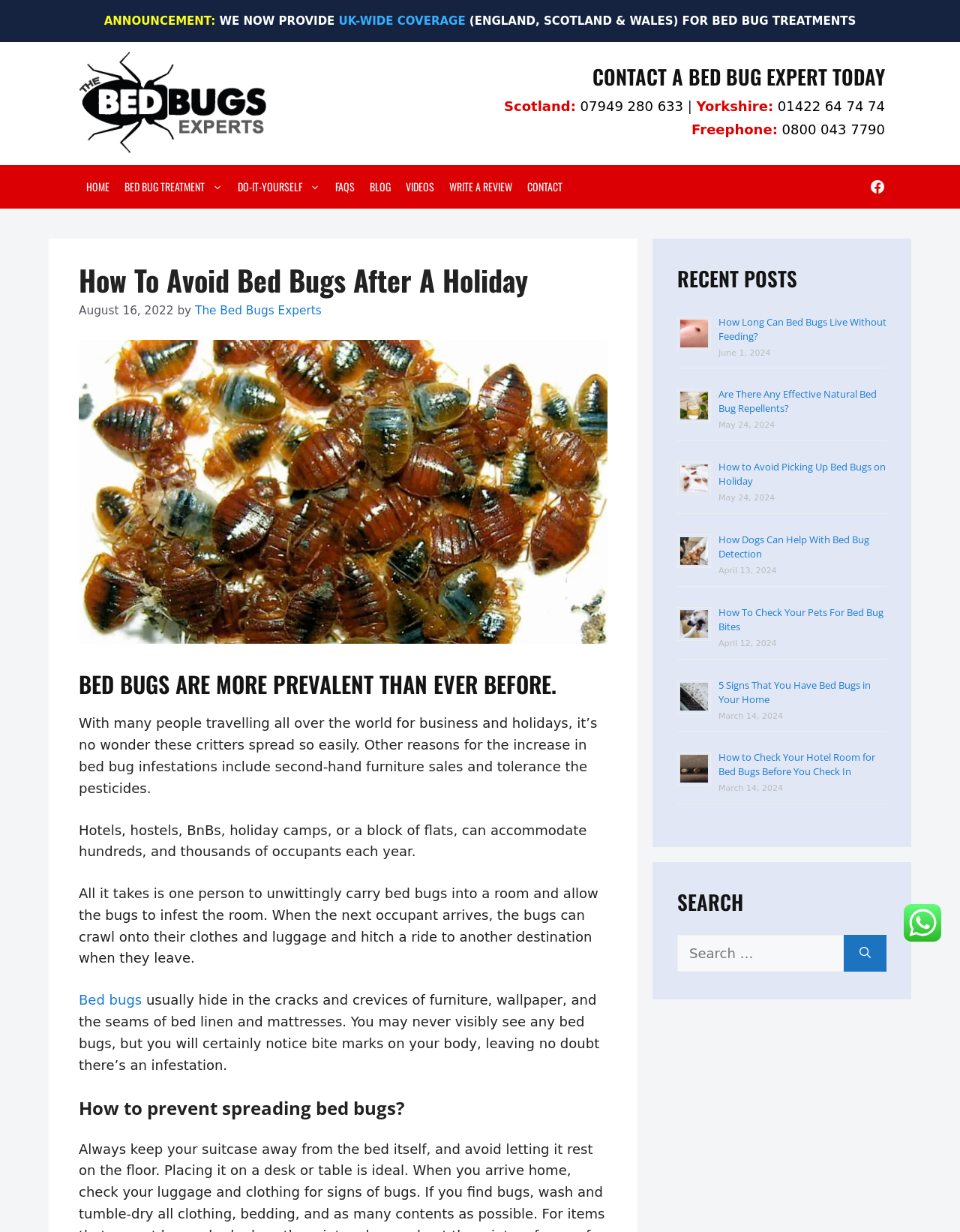Please identify the bounding box coordinates for the region that you need to click to follow this instruction: "Check recent posts".

[0.705, 0.214, 0.923, 0.238]